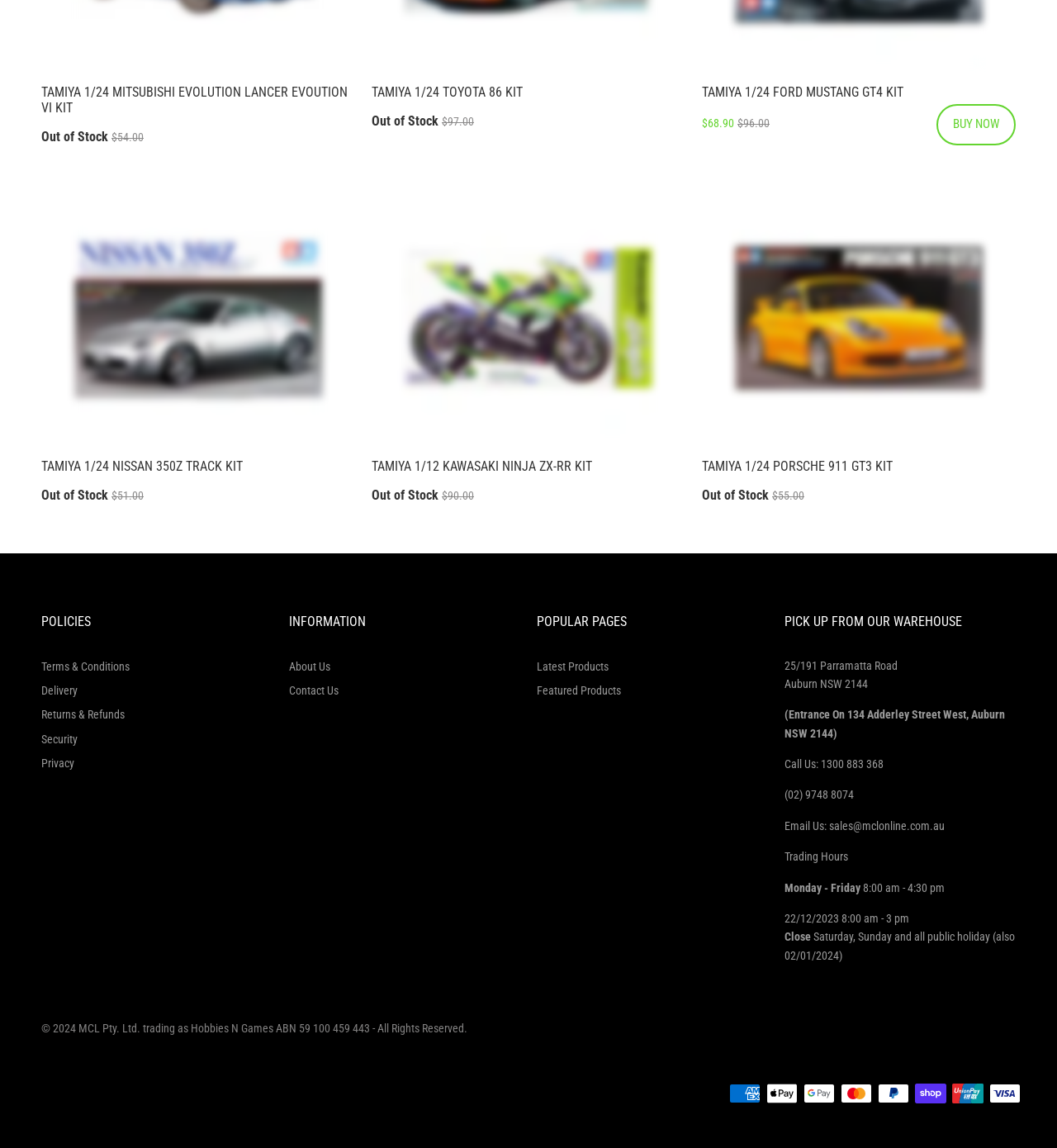Identify the bounding box coordinates for the region of the element that should be clicked to carry out the instruction: "Contact Us". The bounding box coordinates should be four float numbers between 0 and 1, i.e., [left, top, right, bottom].

[0.273, 0.596, 0.32, 0.607]